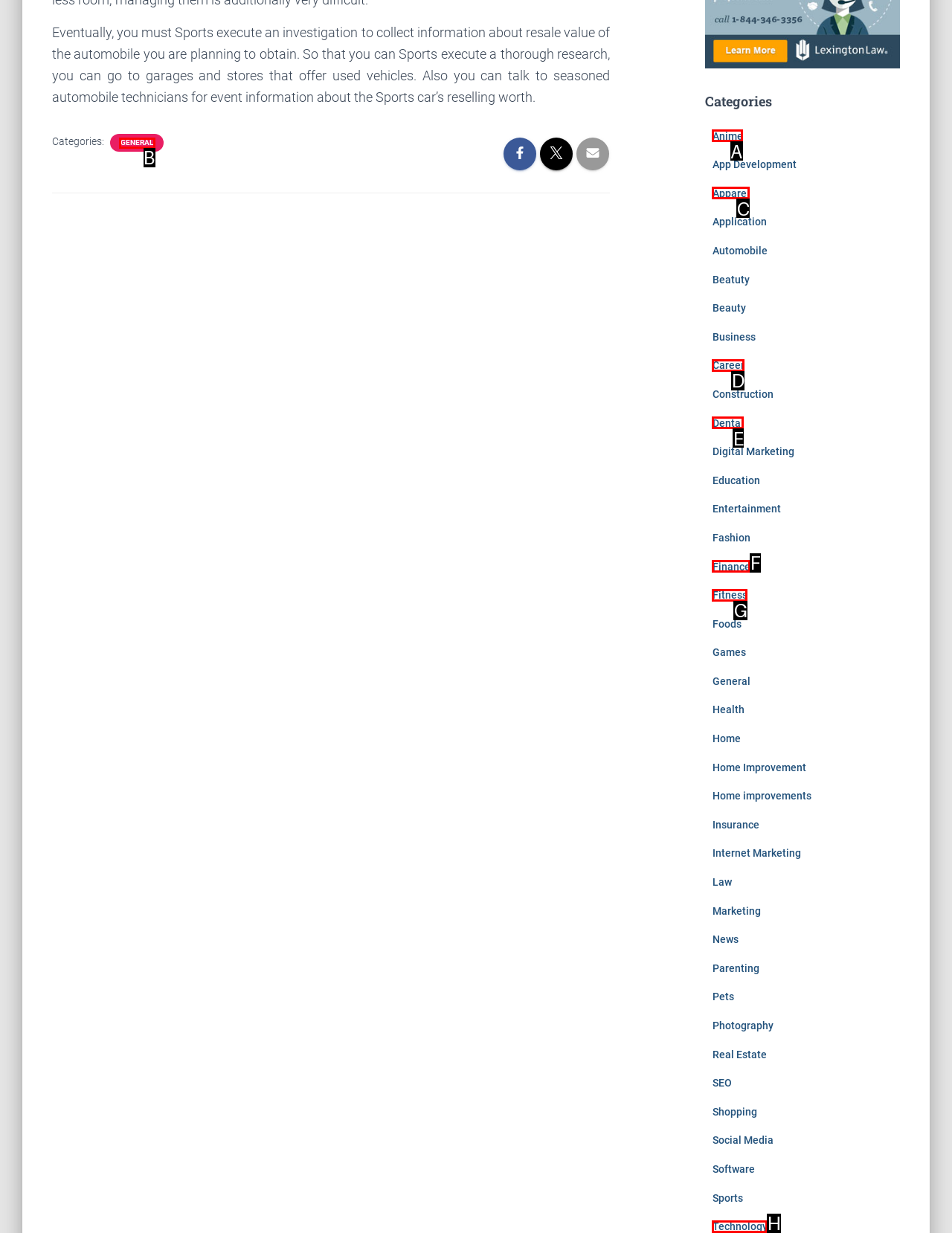Tell me the letter of the UI element to click in order to accomplish the following task: View product details
Answer with the letter of the chosen option from the given choices directly.

None